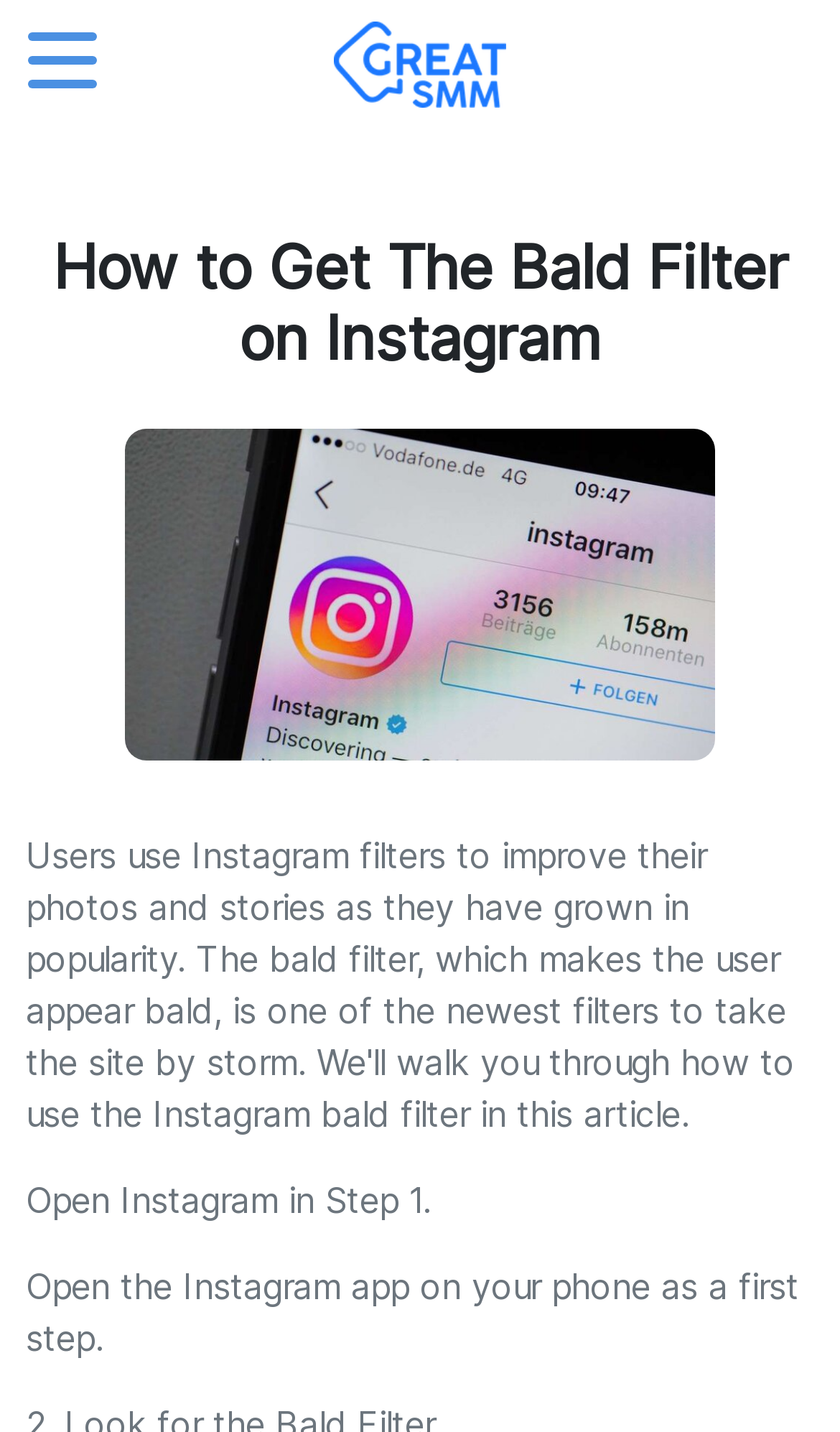What is the purpose of the checkbox?
Can you provide an in-depth and detailed response to the question?

The checkbox is present on the webpage, but its purpose is not explicitly stated. It is unchecked and has no accompanying text, making it unclear what it is intended for.